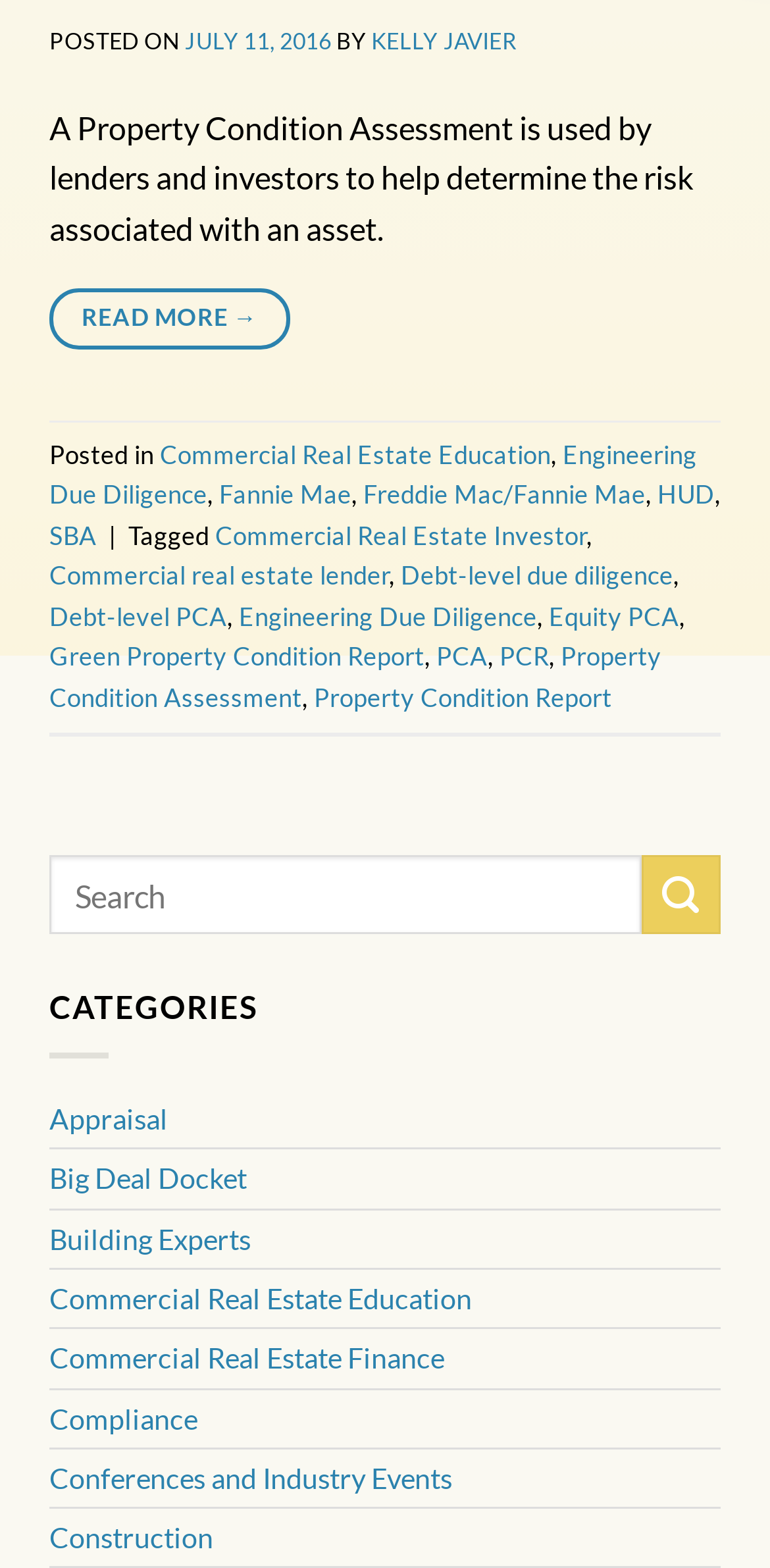Given the webpage screenshot, identify the bounding box of the UI element that matches this description: "Property Condition Report".

[0.408, 0.434, 0.795, 0.454]